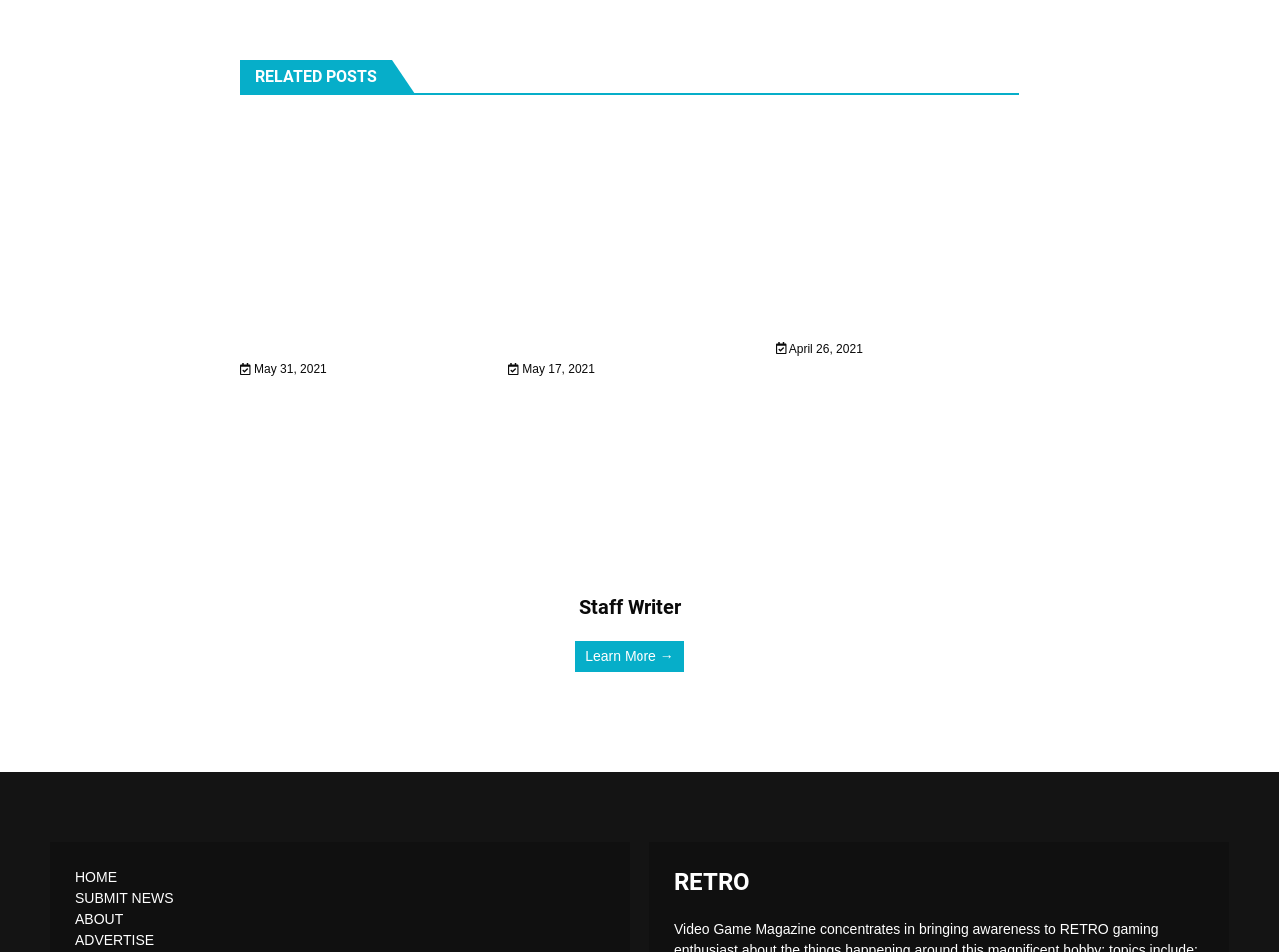Identify the bounding box coordinates of the clickable region necessary to fulfill the following instruction: "submit news". The bounding box coordinates should be four float numbers between 0 and 1, i.e., [left, top, right, bottom].

[0.059, 0.935, 0.136, 0.952]